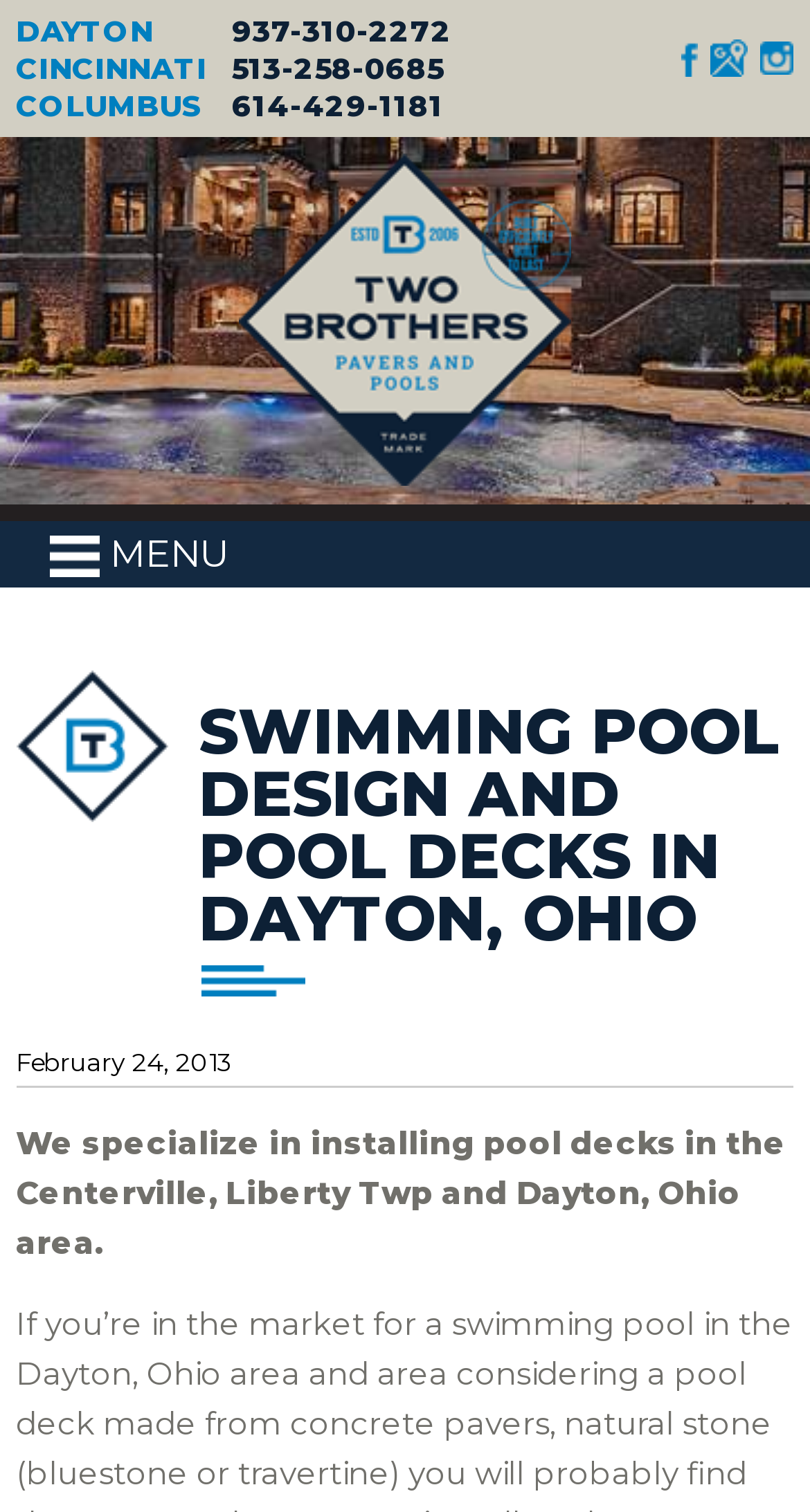Please reply to the following question with a single word or a short phrase:
What is the company name?

Two Brothers Pavers and Pools